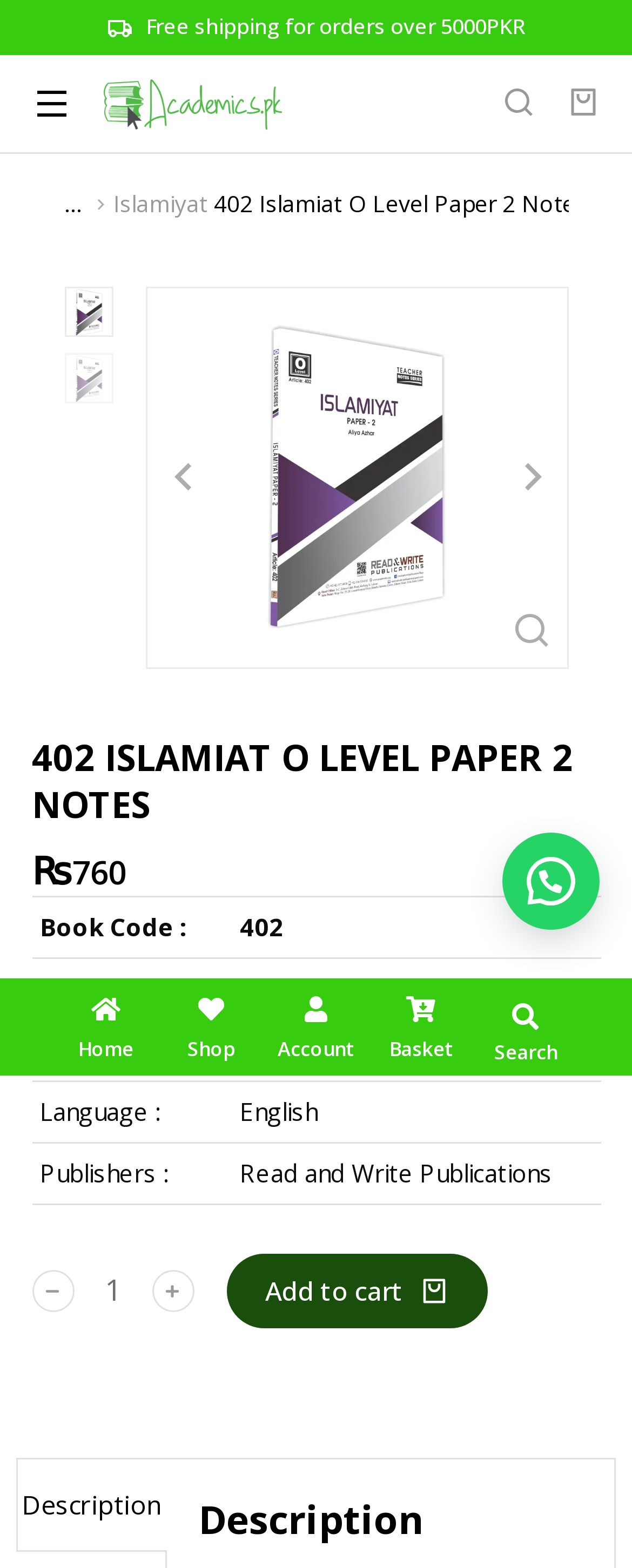Pinpoint the bounding box coordinates of the area that must be clicked to complete this instruction: "Search for products".

[0.749, 0.631, 0.915, 0.665]